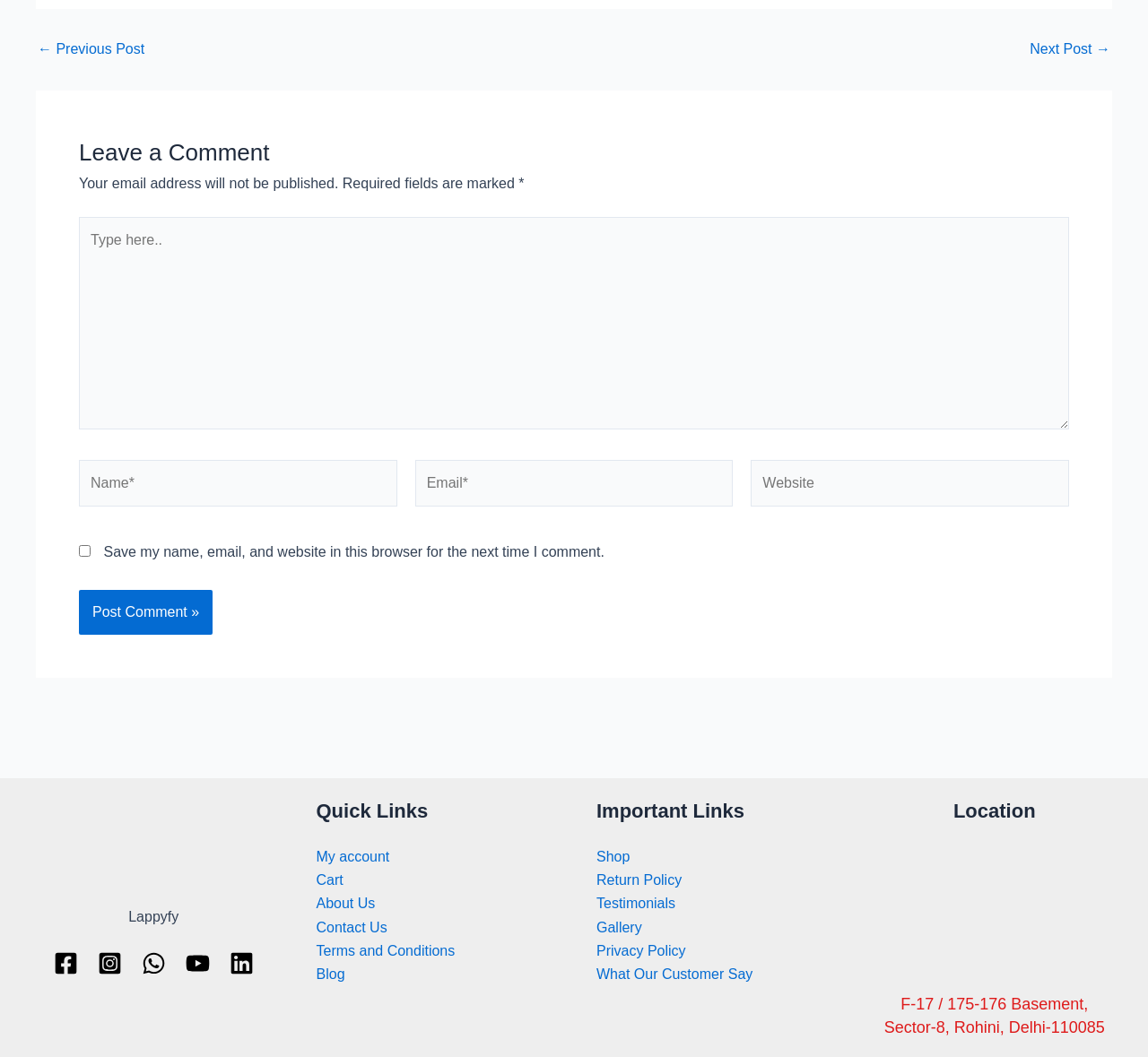Give a succinct answer to this question in a single word or phrase: 
What social media platforms are linked in the footer? 

Facebook, Instagram, etc.